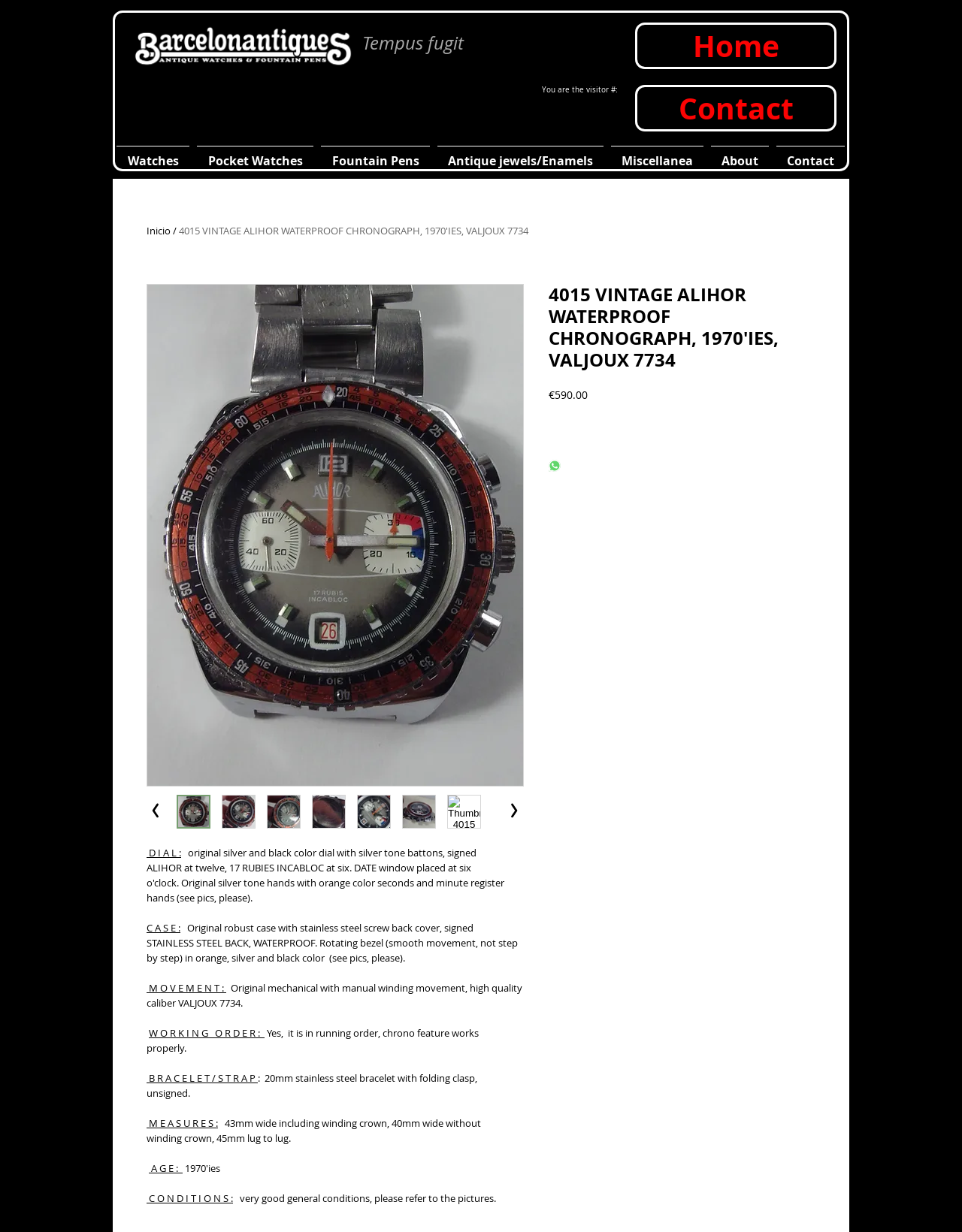Use the information in the screenshot to answer the question comprehensively: What is the price of the watch?

I found the answer by looking at the price tag on the webpage, which displays '€590.00'.